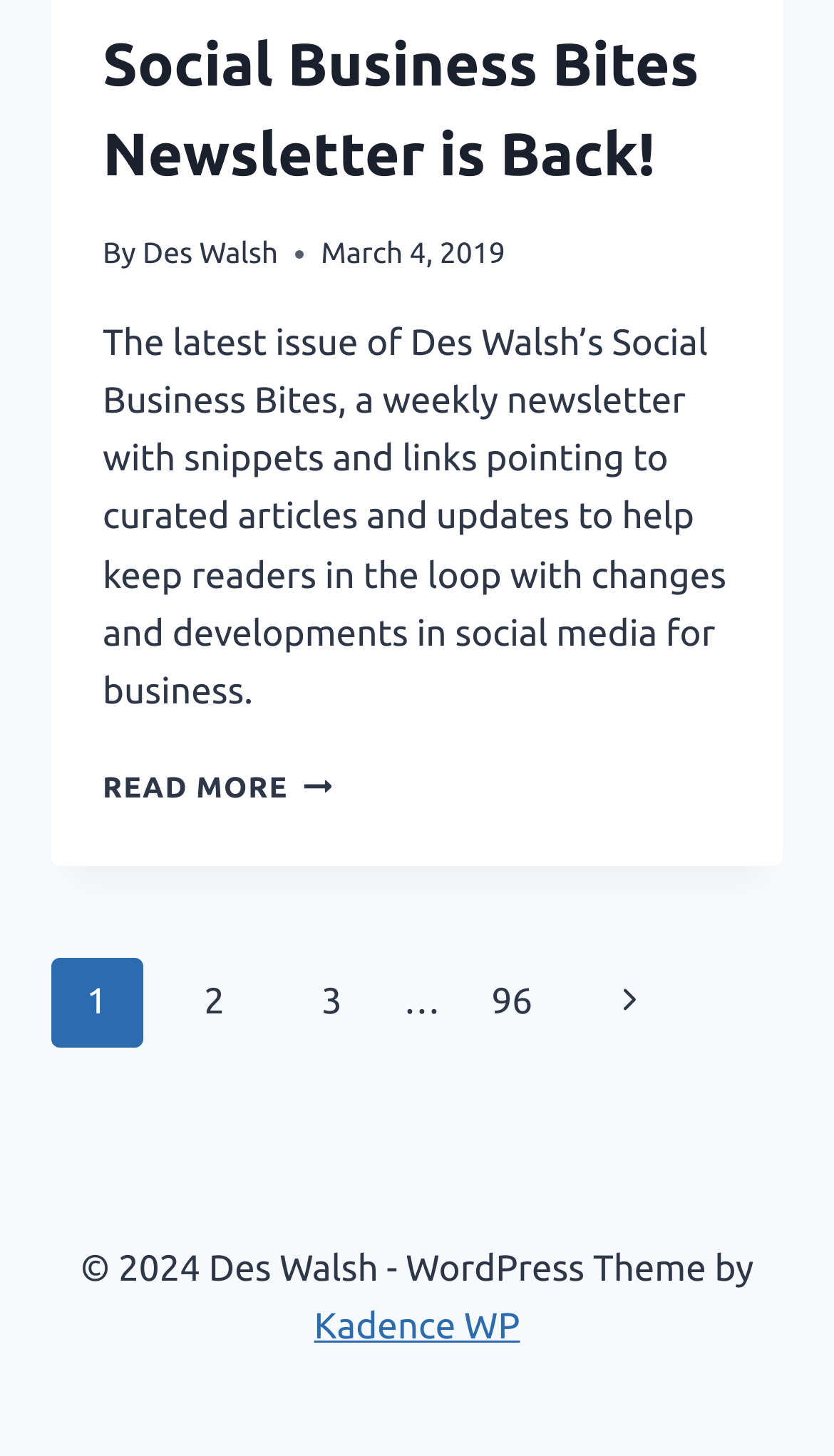Give a one-word or short phrase answer to the question: 
What is the purpose of the Social Business Bites newsletter?

To keep readers updated on social media for business